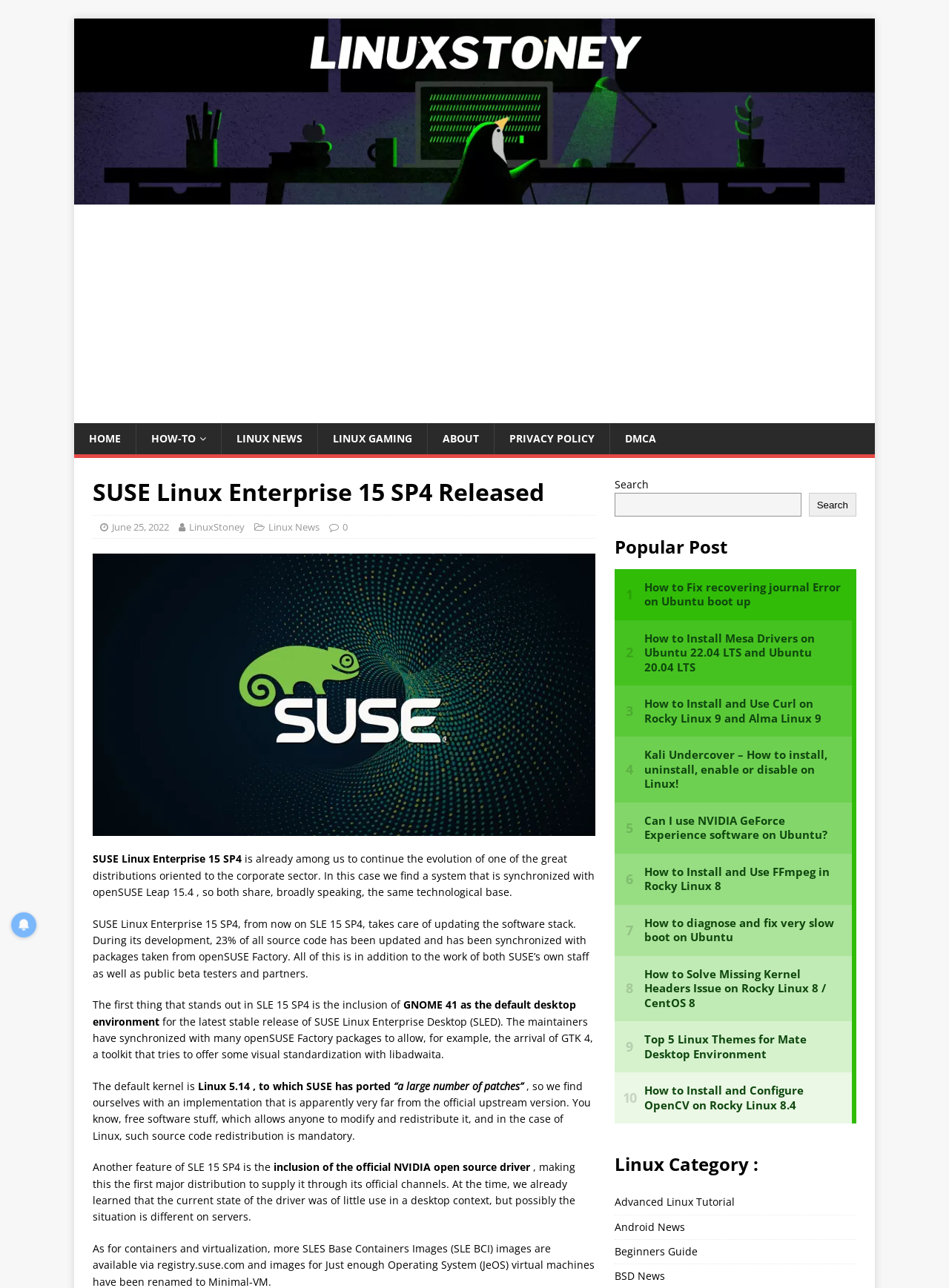Please answer the following question using a single word or phrase: 
What is the default desktop environment in SLE 15 SP4?

GNOME 41